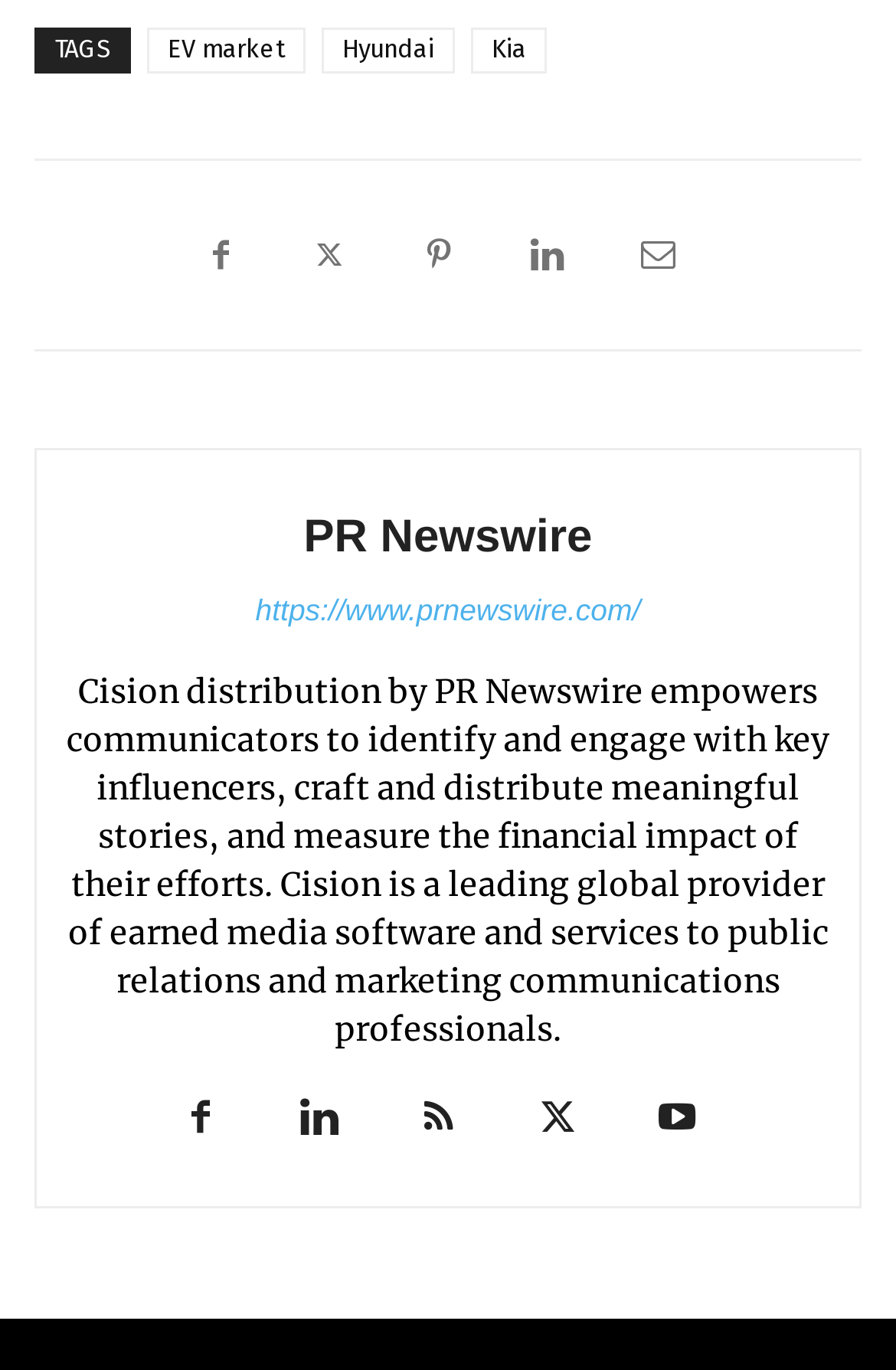How many social media links are present in the footer?
Please provide a full and detailed response to the question.

By analyzing the footer section, I counted six social media links represented by icons, namely '', '', '', '', '', and ''.